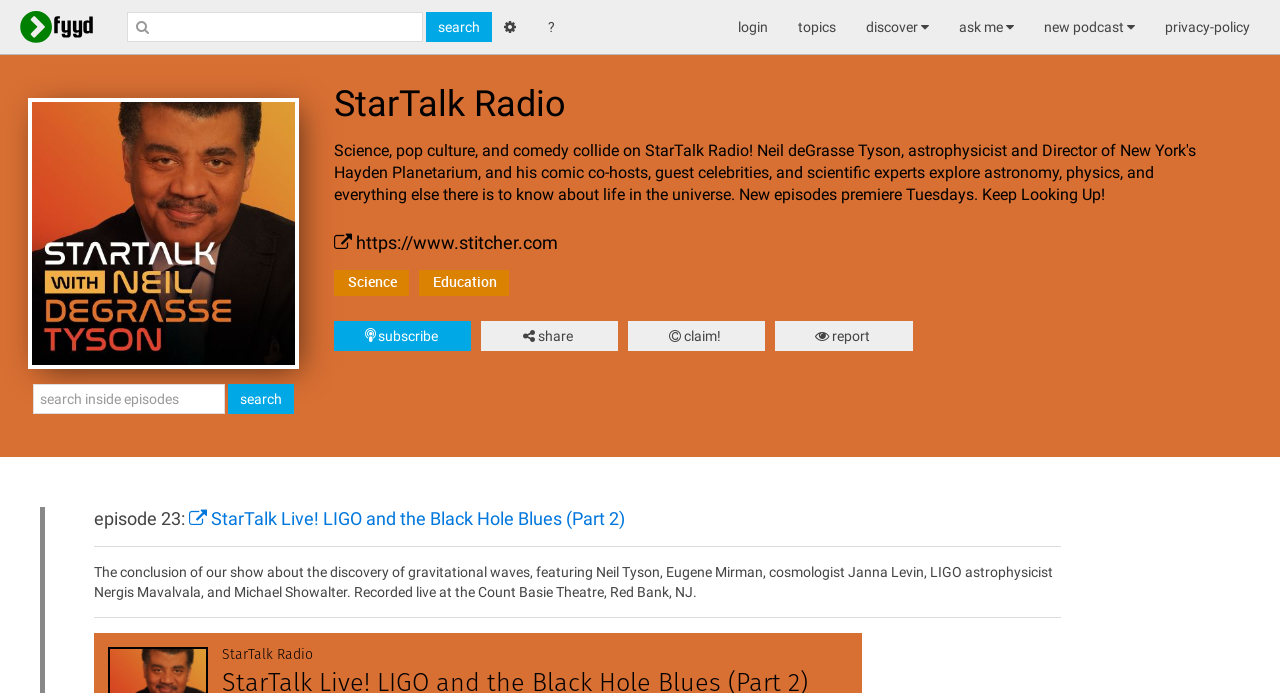What is the name of the episode?
Answer the question based on the image using a single word or a brief phrase.

StarTalk Live! LIGO and the Black Hole Blues (Part 2)